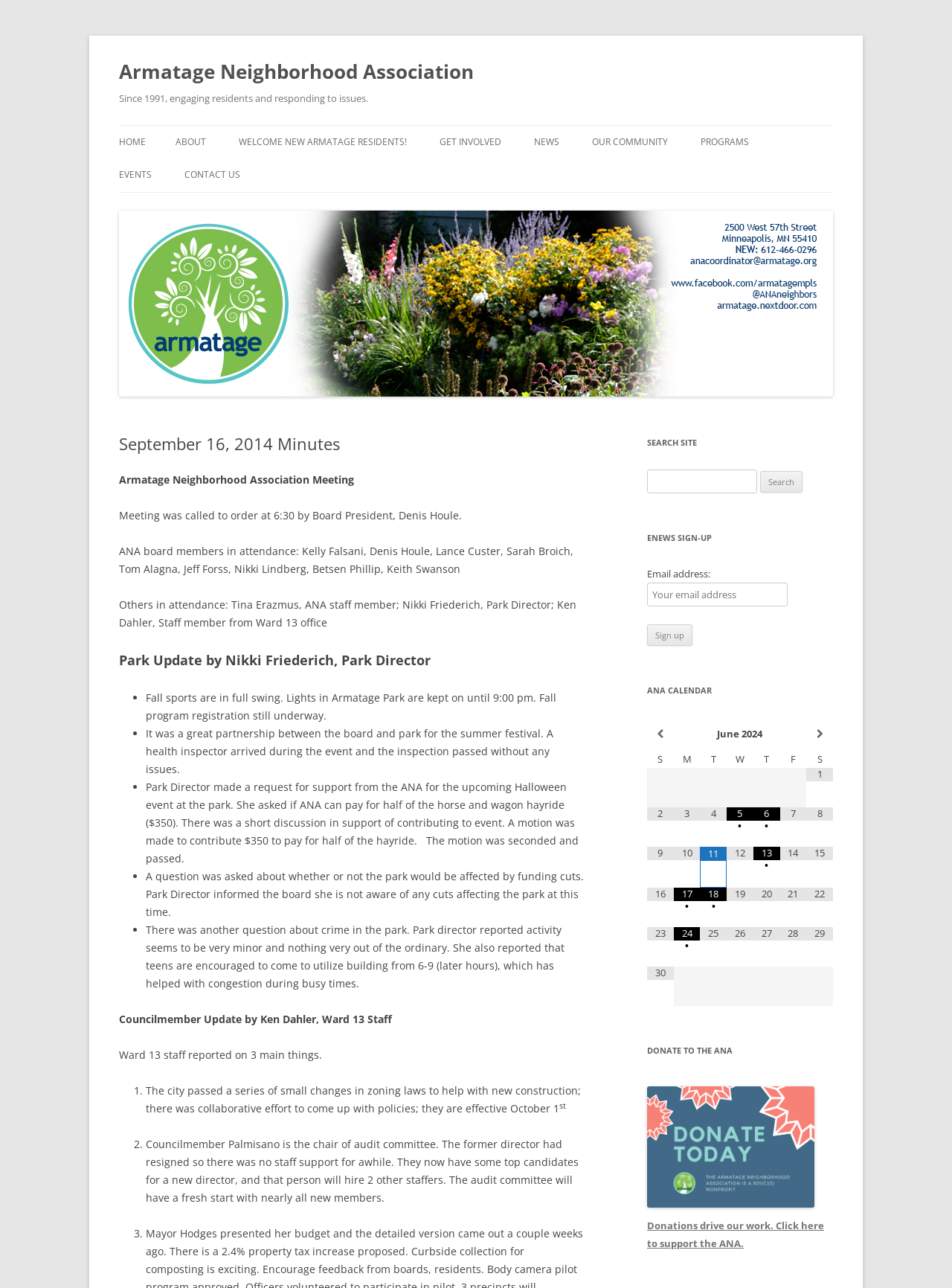Respond with a single word or phrase for the following question: 
How much did the board agree to contribute to the Halloween event?

$350